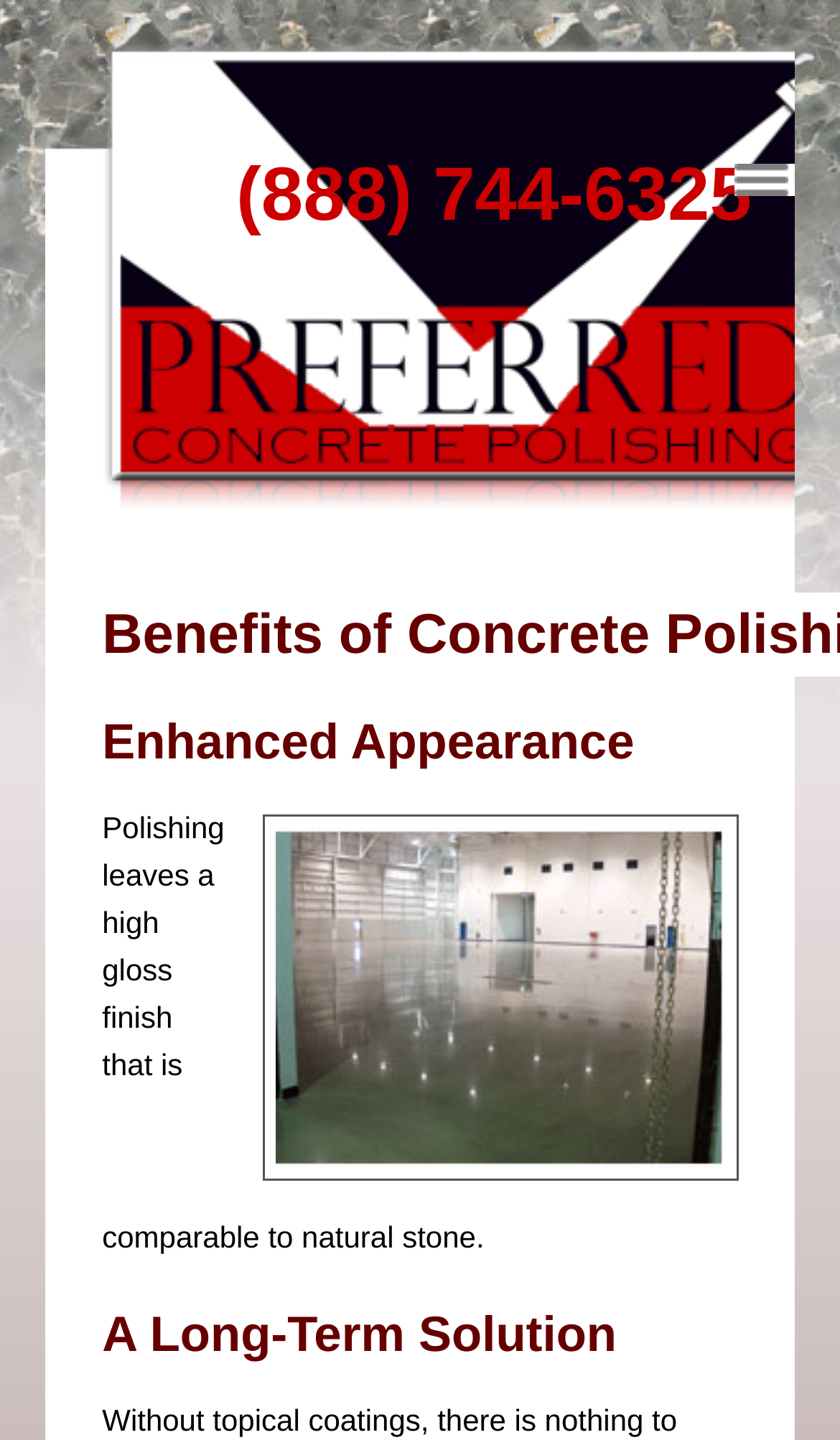Please look at the image and answer the question with a detailed explanation: What is the main benefit of concrete polishing?

I determined the main benefit of concrete polishing by looking at the heading element 'Enhanced Appearance' at coordinates [0.122, 0.489, 0.763, 0.541]. This heading is likely to be the main benefit because it is prominently displayed on the webpage and is related to the topic of concrete polishing.